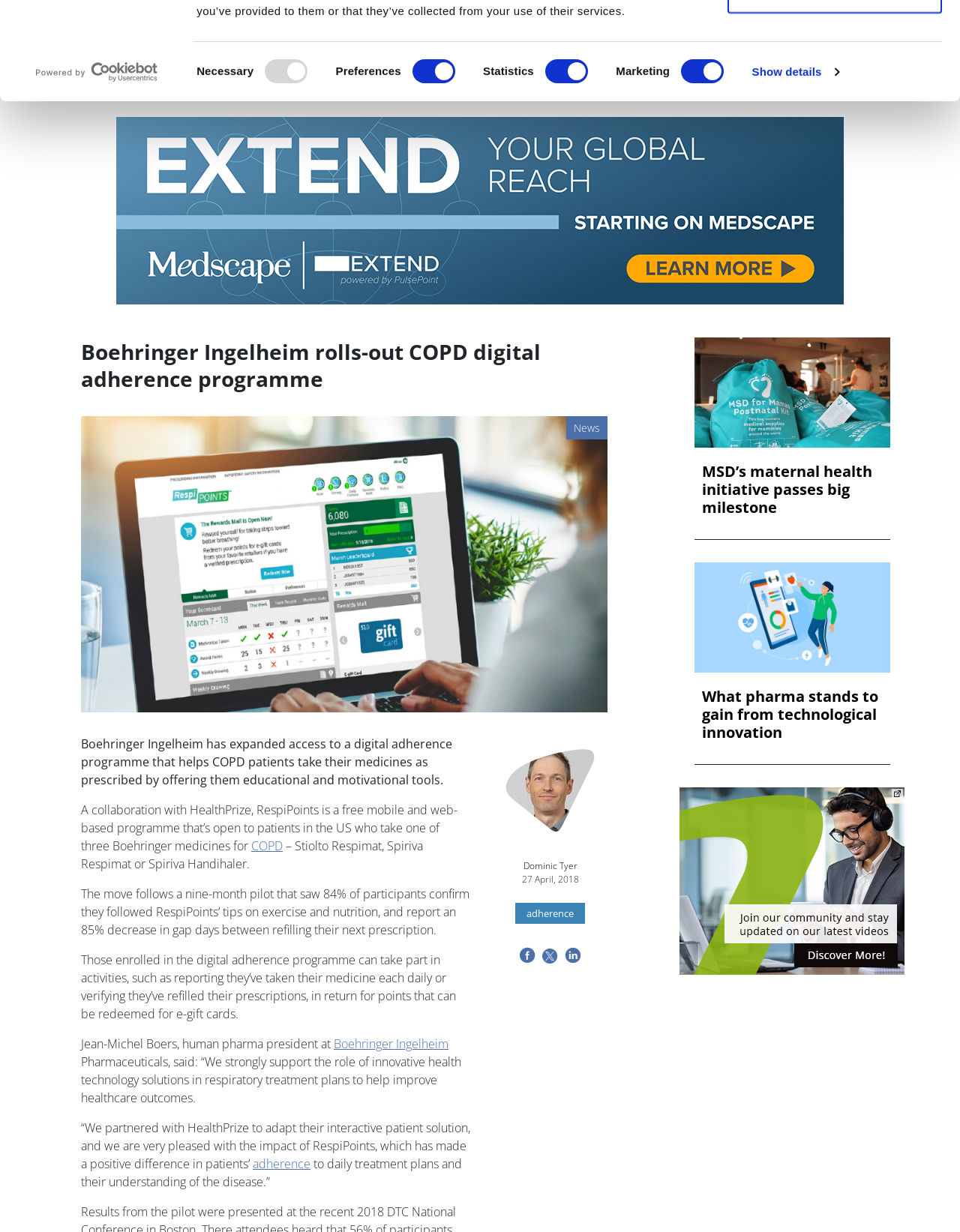Please identify the bounding box coordinates of the clickable element to fulfill the following instruction: "Click the 'Home' button". The coordinates should be four float numbers between 0 and 1, i.e., [left, top, right, bottom].

[0.066, 0.032, 0.257, 0.069]